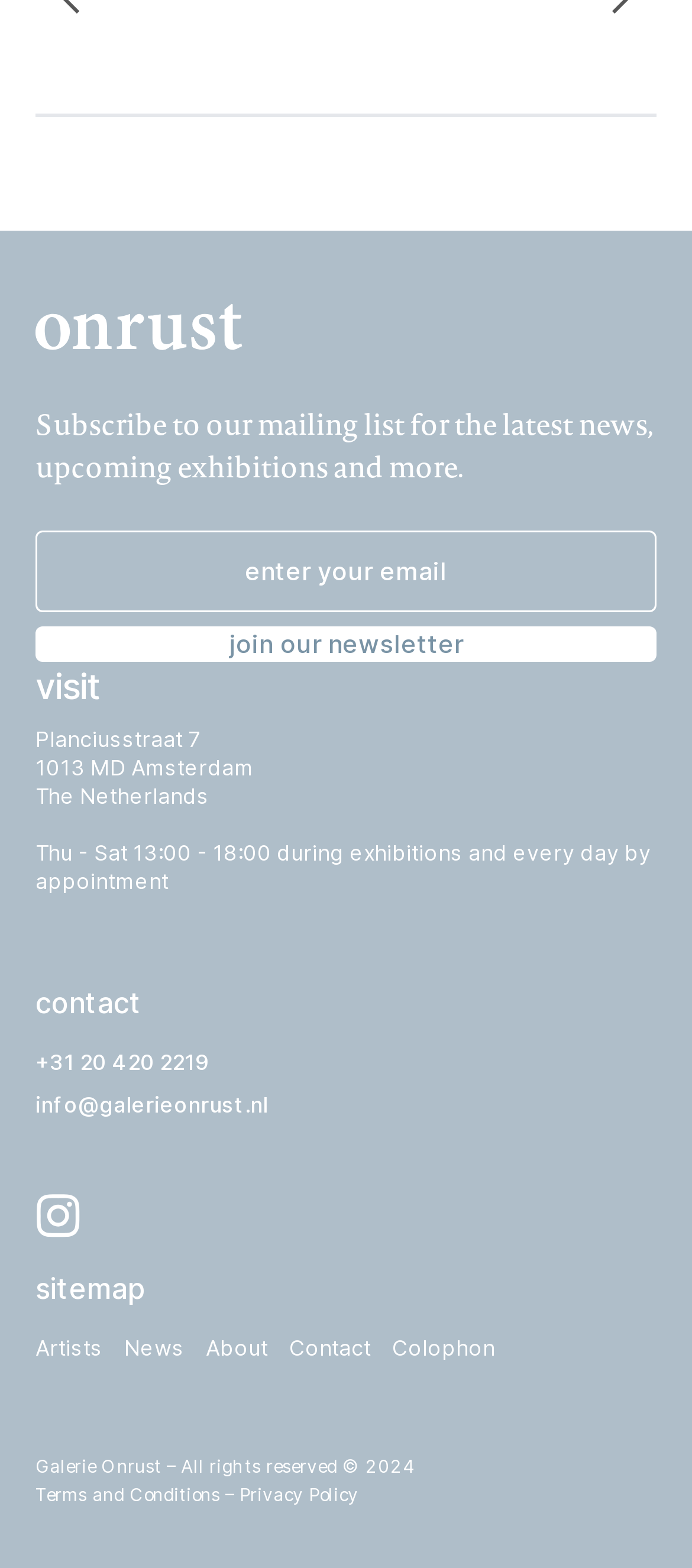What is the purpose of the textbox at the bottom of the webpage?
Identify the answer in the screenshot and reply with a single word or phrase.

To enter email